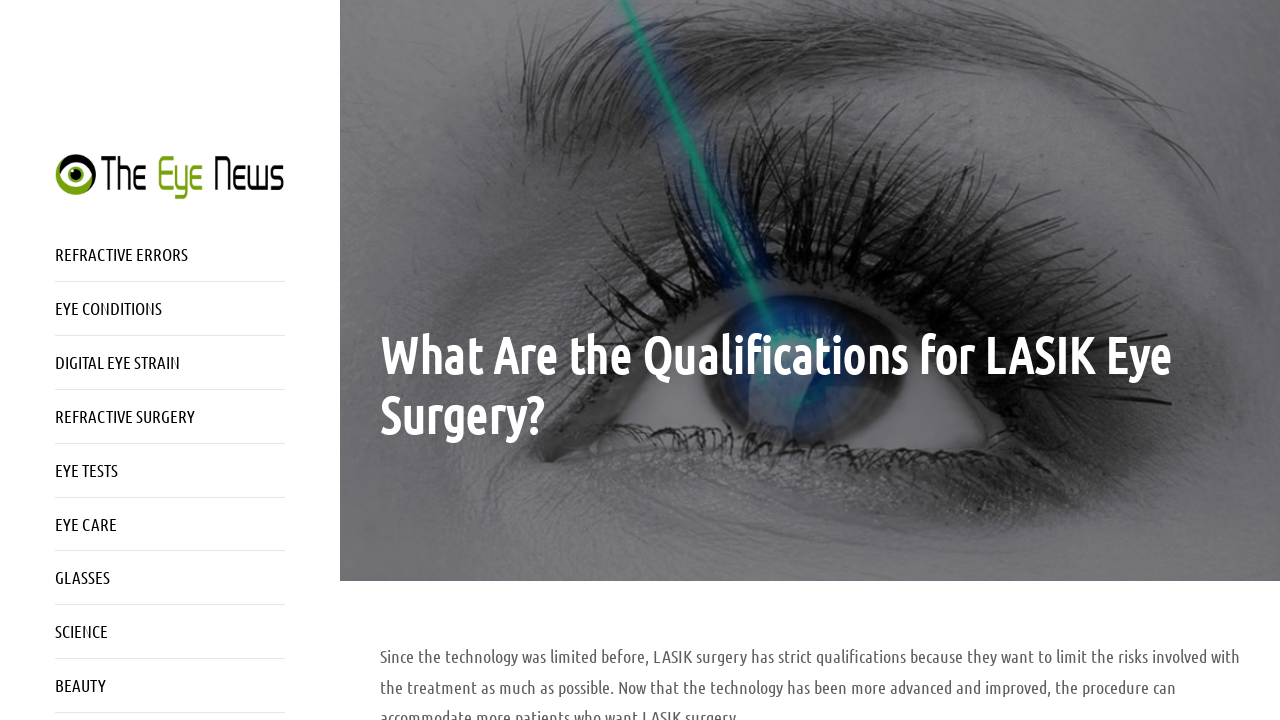Locate the bounding box of the UI element based on this description: "title="THE EYE LOGO NEW"". Provide four float numbers between 0 and 1 as [left, top, right, bottom].

[0.043, 0.228, 0.223, 0.258]